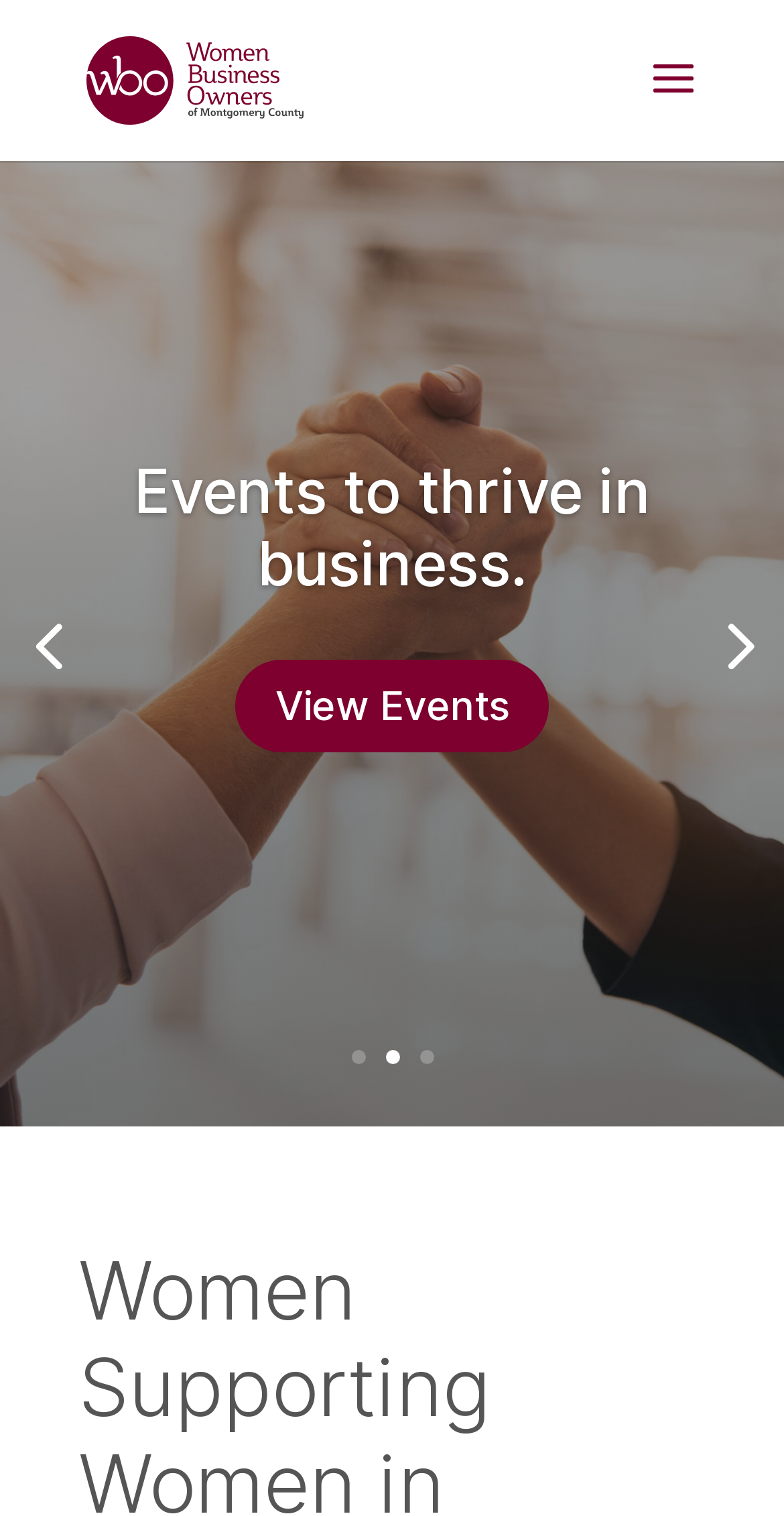How many pagination links are available?
Provide a detailed and well-explained answer to the question.

I found five link elements with numbers '1', '2', '3', '4', and '5', which are likely pagination links.